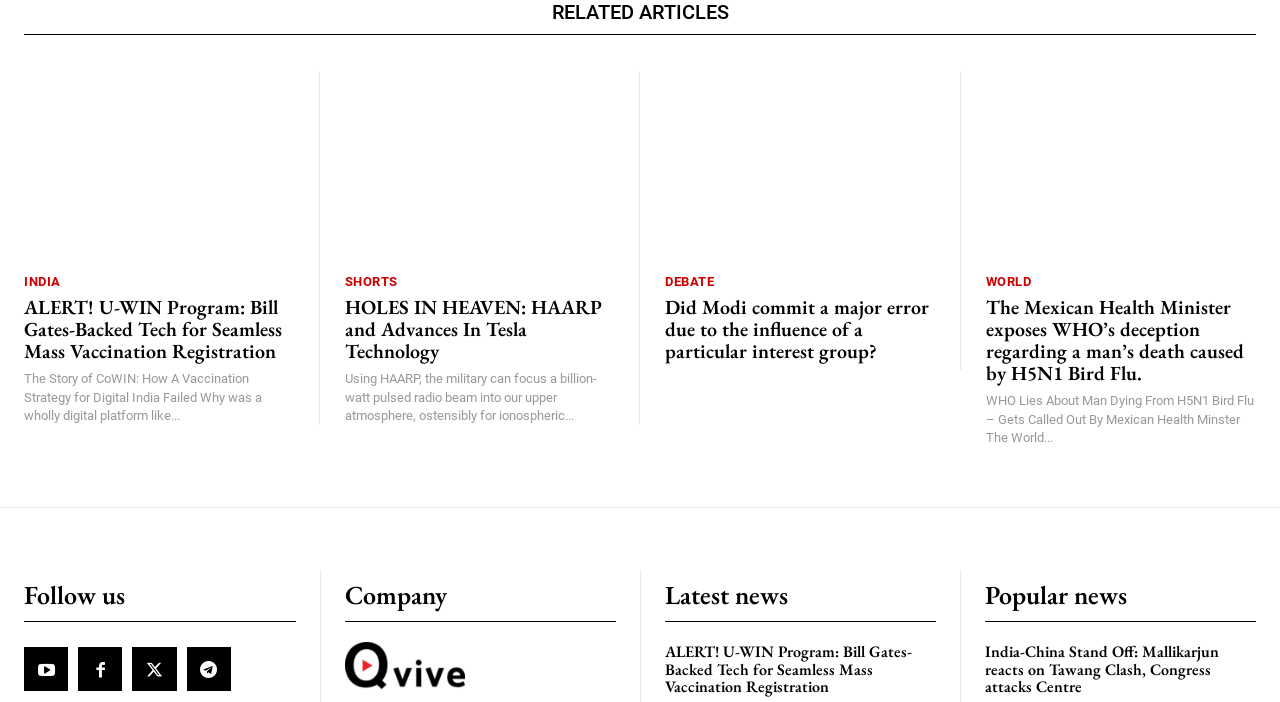Extract the bounding box coordinates for the HTML element that matches this description: "Party publications". The coordinates should be four float numbers between 0 and 1, i.e., [left, top, right, bottom].

None